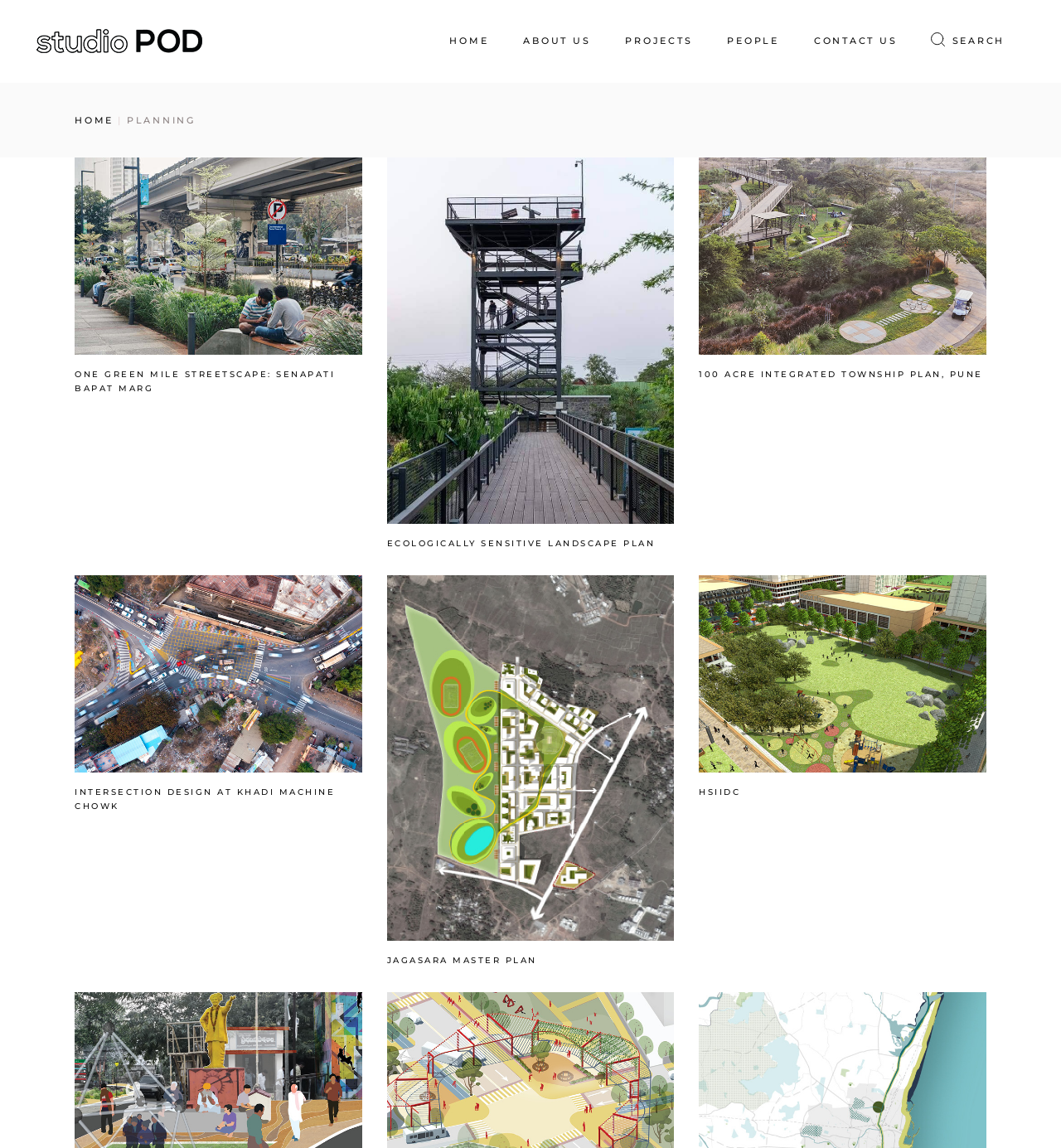What is the text of the second article?
Please respond to the question with as much detail as possible.

I looked at the second article section and found the link with the text 'ECOLOGICALLY SENSITIVE LANDSCAPE PLAN'.